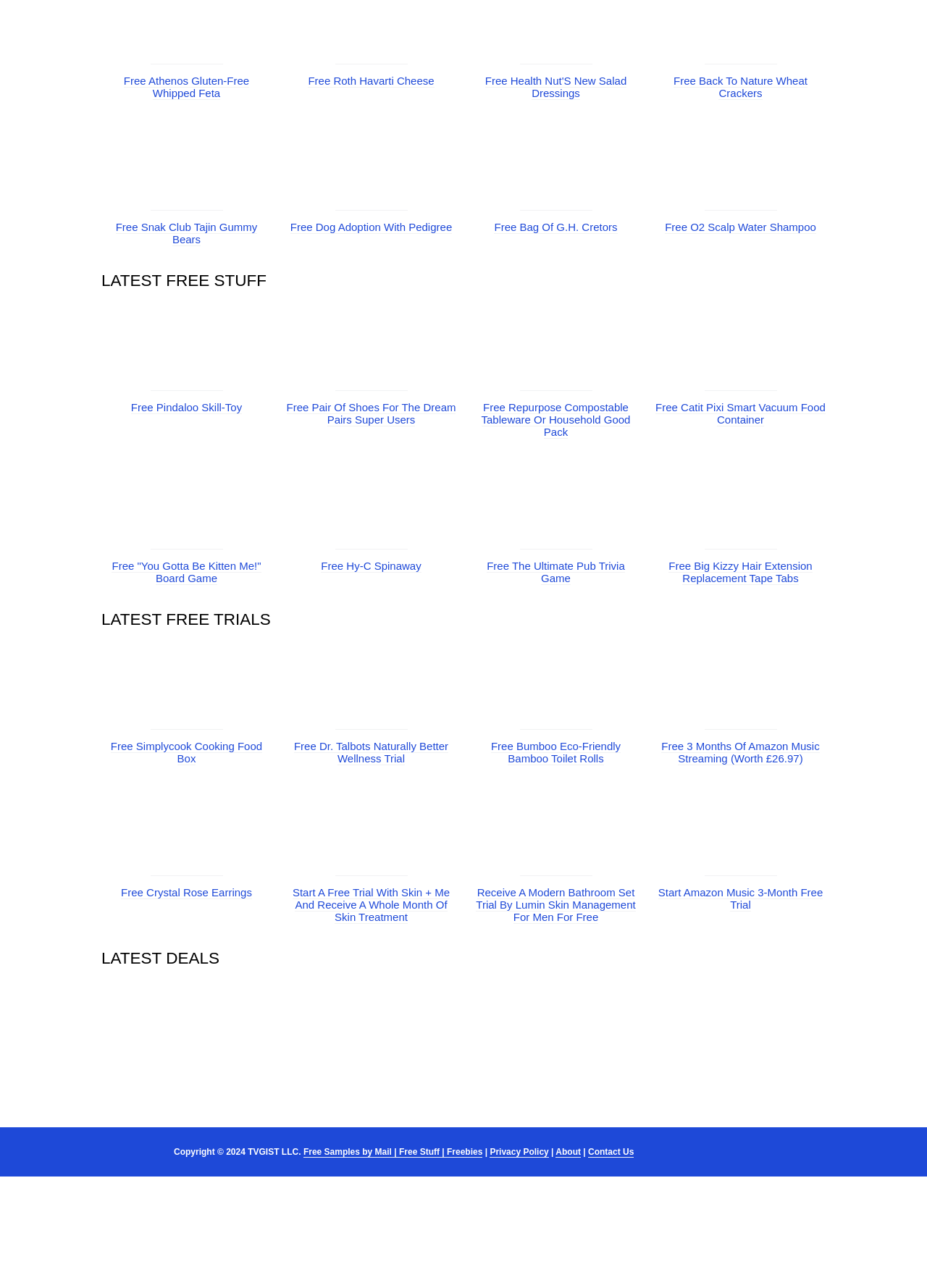Find the bounding box coordinates of the element I should click to carry out the following instruction: "Learn about free Dr. Talbots Naturally Better Wellness Trial".

[0.361, 0.557, 0.439, 0.567]